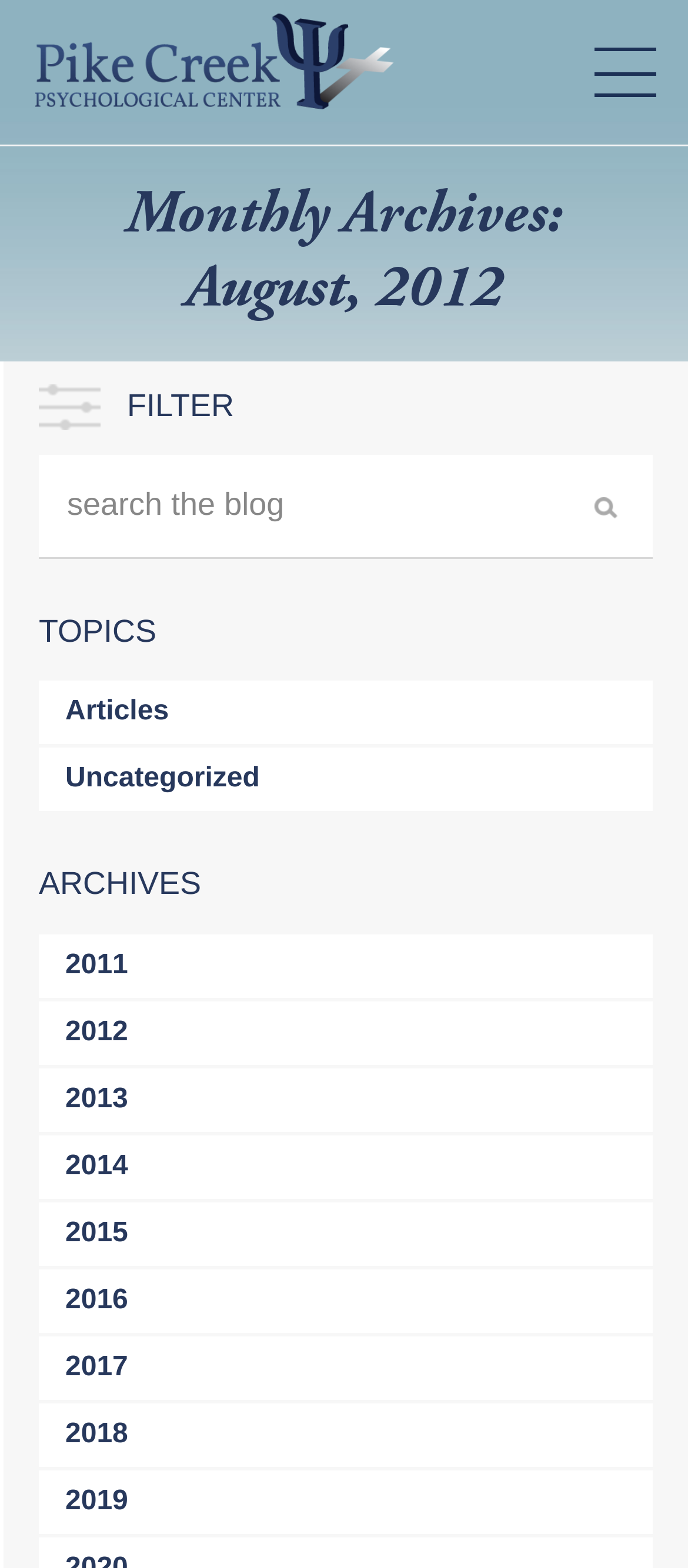Determine the main heading of the webpage and generate its text.

Monthly Archives: August, 2012